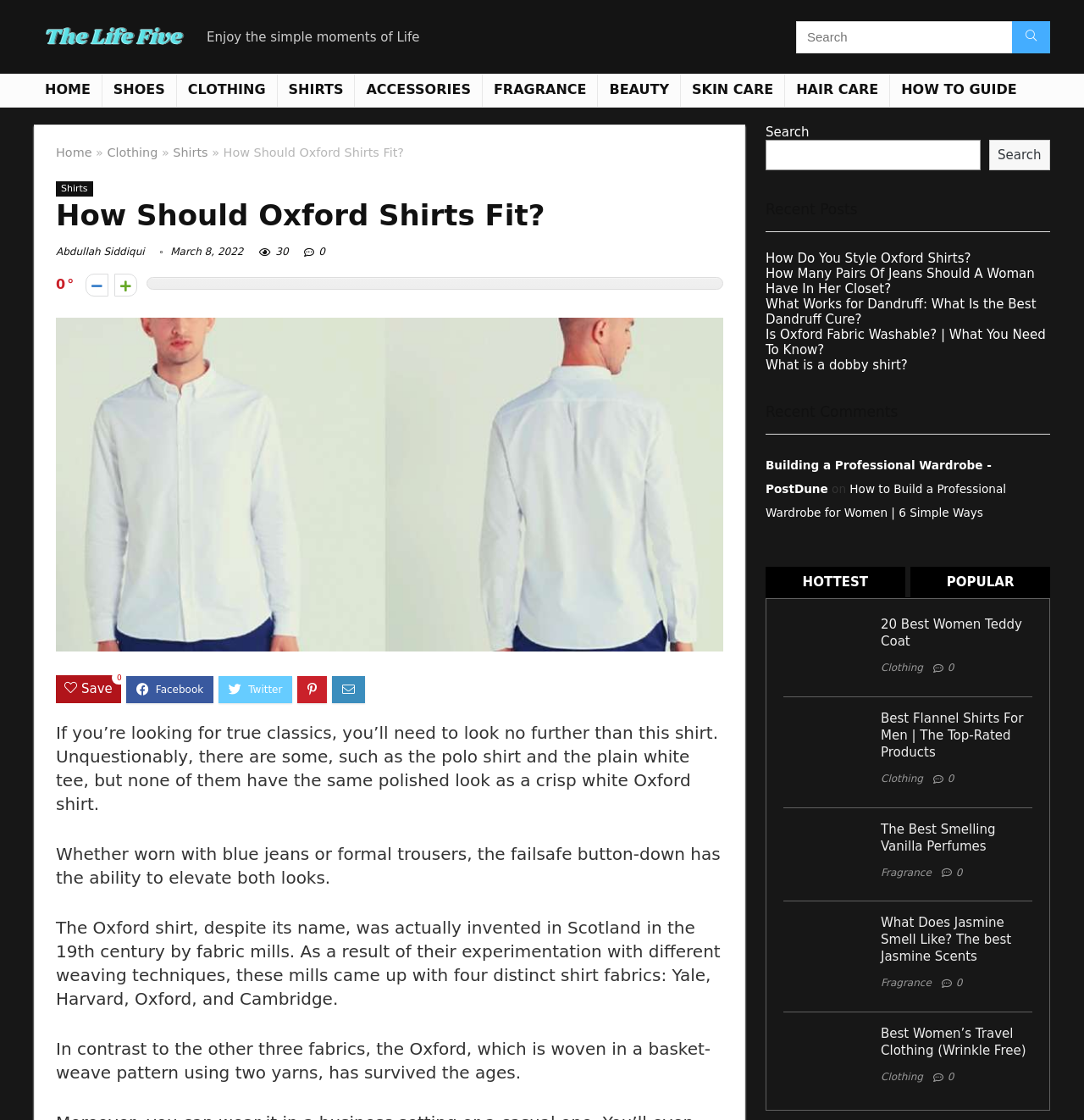What is the topic of the article?
Using the visual information, answer the question in a single word or phrase.

Oxford shirts